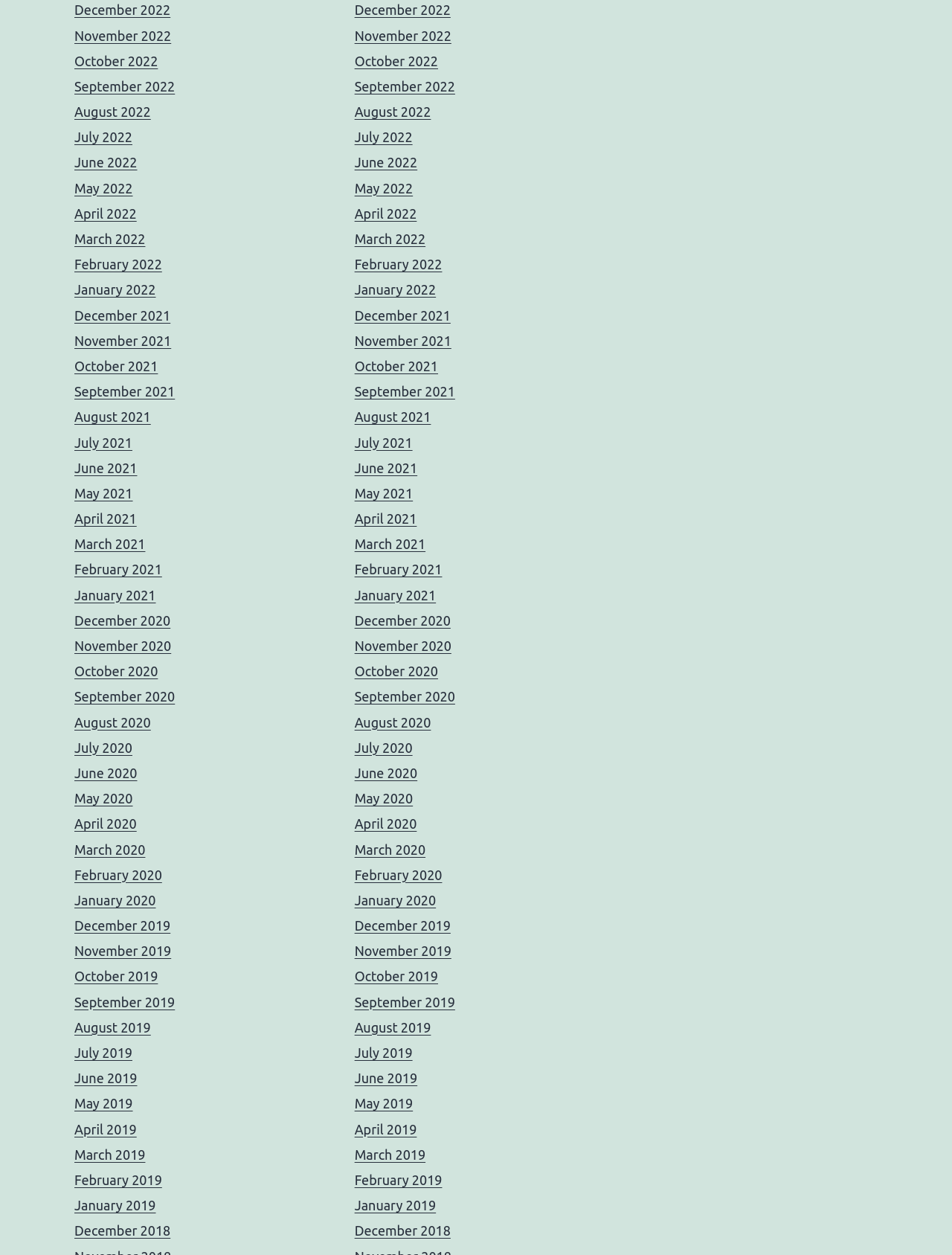Determine the bounding box coordinates for the area that should be clicked to carry out the following instruction: "Access August 2019".

[0.078, 0.813, 0.158, 0.824]